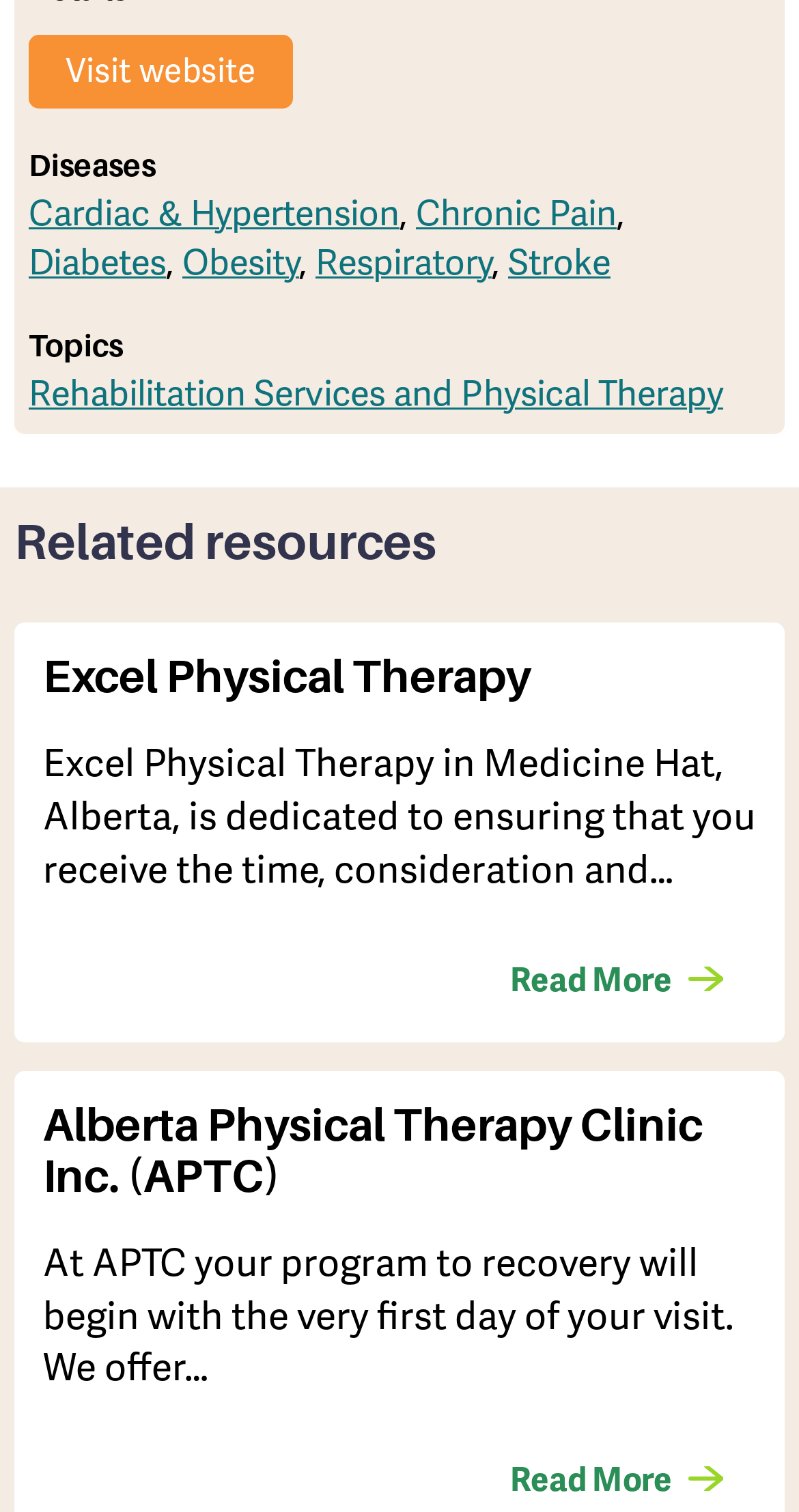What are the main categories on this webpage?
Using the picture, provide a one-word or short phrase answer.

Diseases, Topics, Related resources